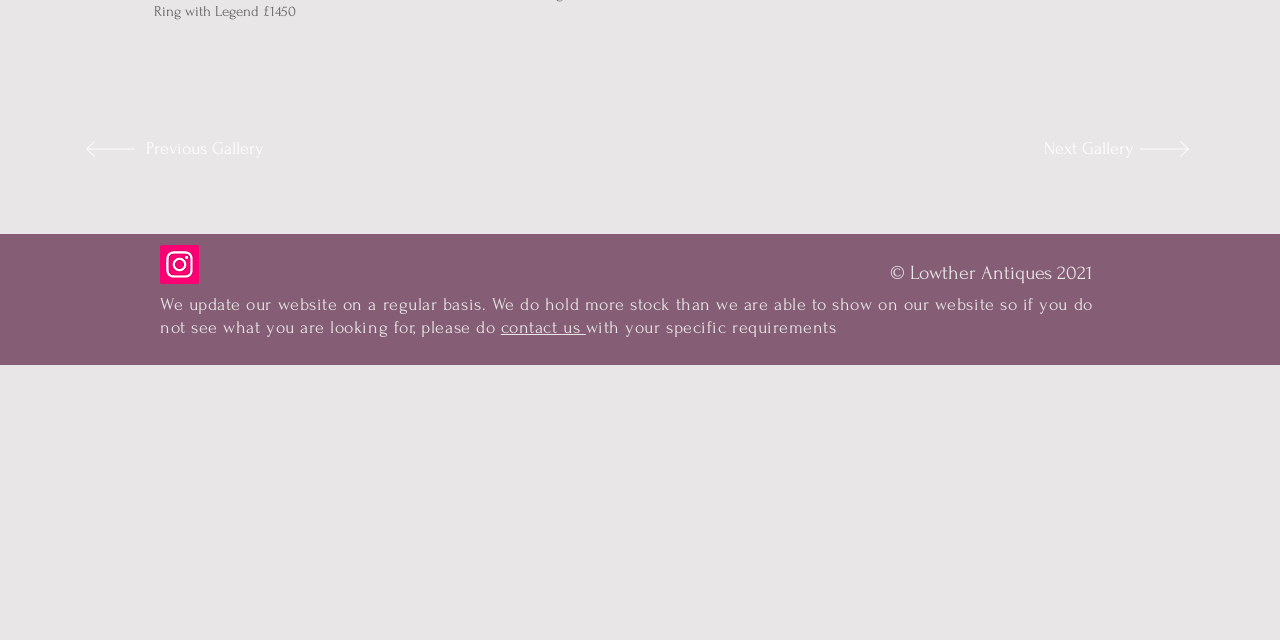Determine the bounding box of the UI component based on this description: "© Lowther Antiques 2021". The bounding box coordinates should be four float values between 0 and 1, i.e., [left, top, right, bottom].

[0.695, 0.395, 0.854, 0.458]